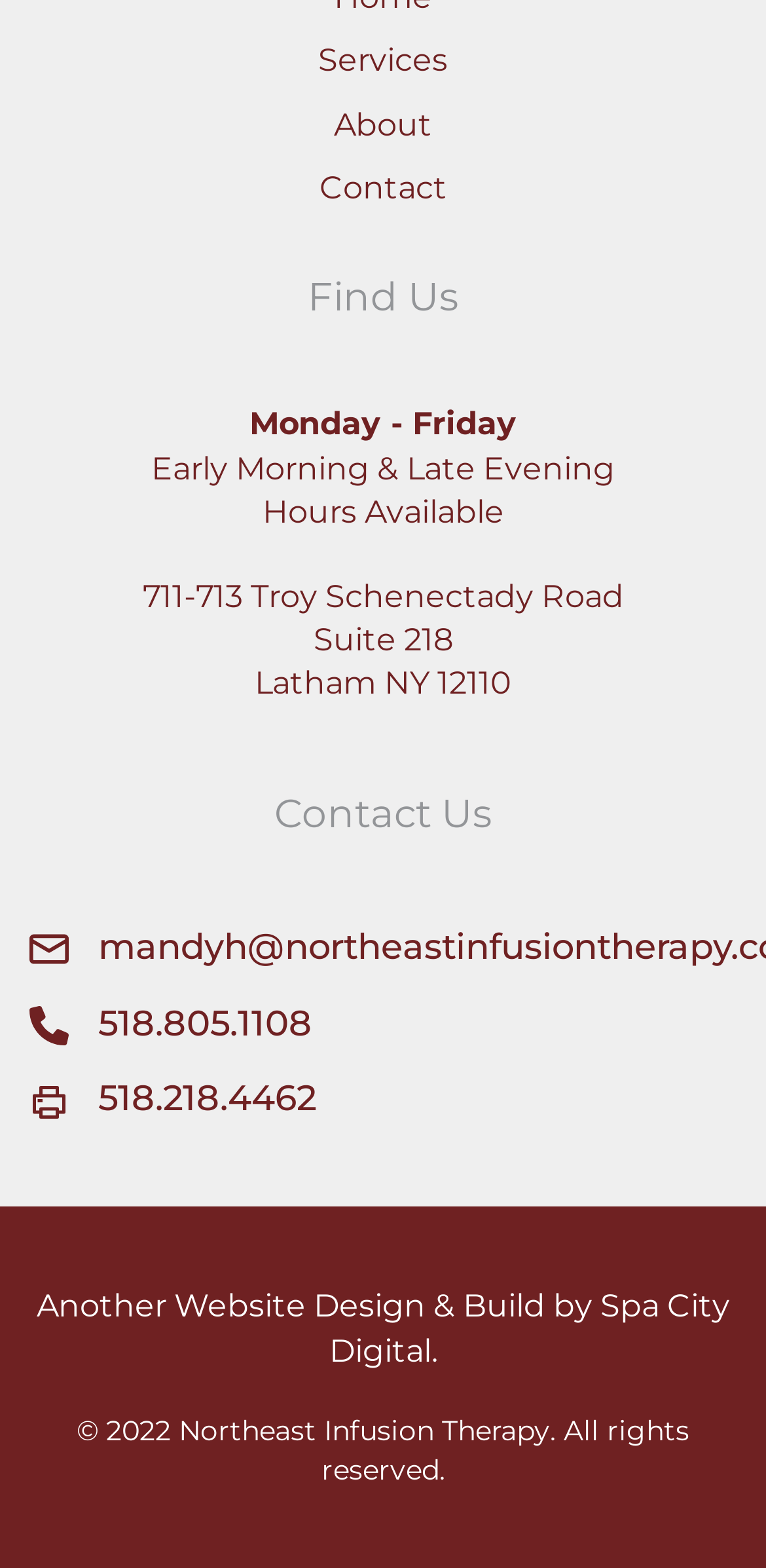Answer the following query with a single word or phrase:
Who designed the website of Northeast Infusion Therapy?

Spa City Digital